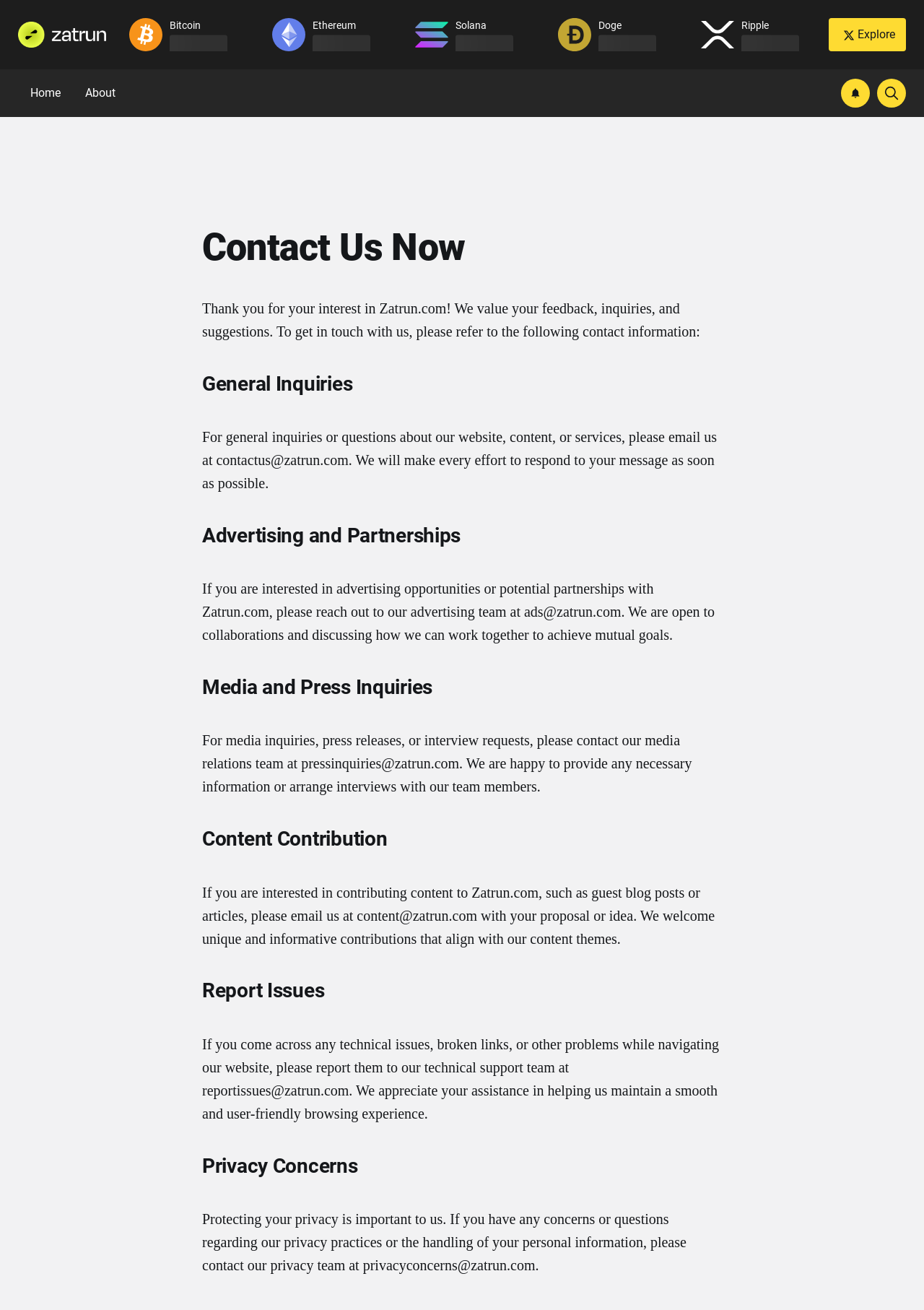Show the bounding box coordinates for the HTML element as described: "parent_node: Bitcoin".

[0.02, 0.016, 0.115, 0.036]